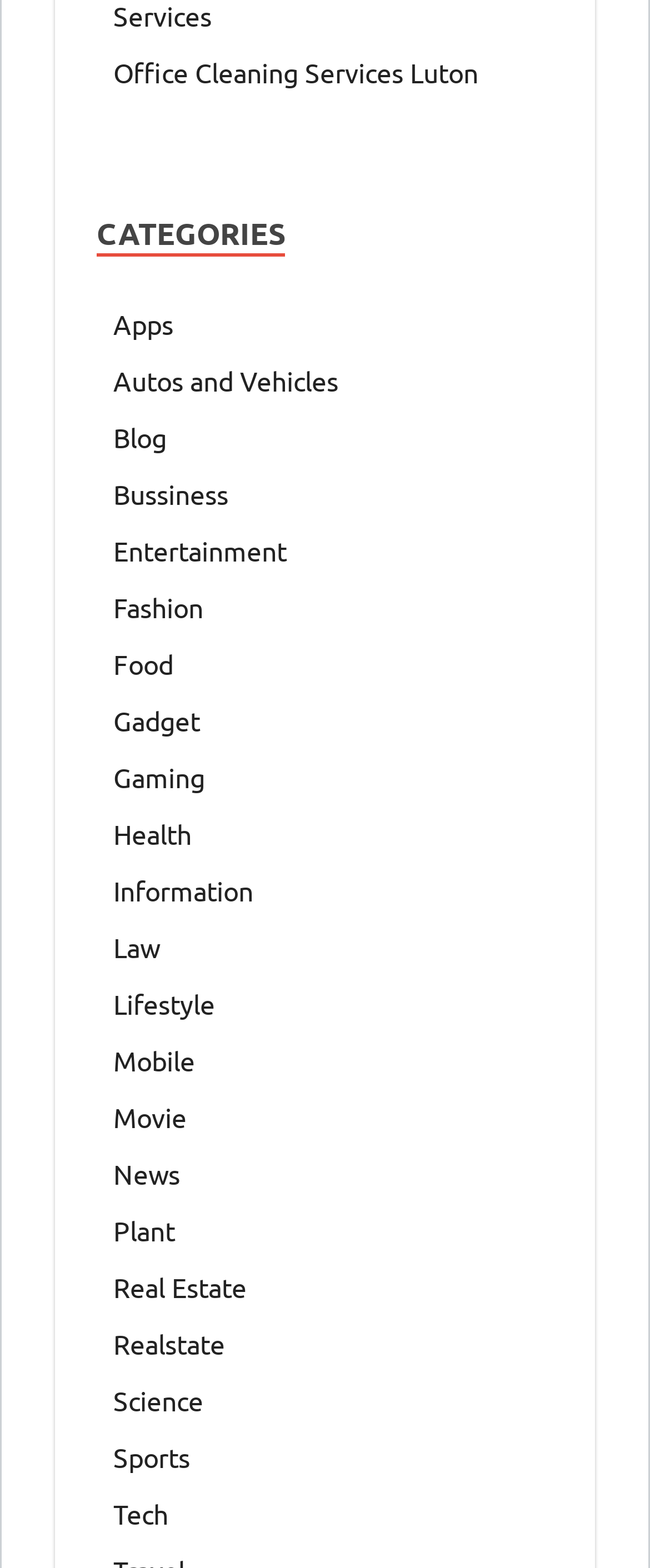Please specify the bounding box coordinates of the area that should be clicked to accomplish the following instruction: "Click on Office Cleaning Services Luton". The coordinates should consist of four float numbers between 0 and 1, i.e., [left, top, right, bottom].

[0.174, 0.037, 0.736, 0.056]